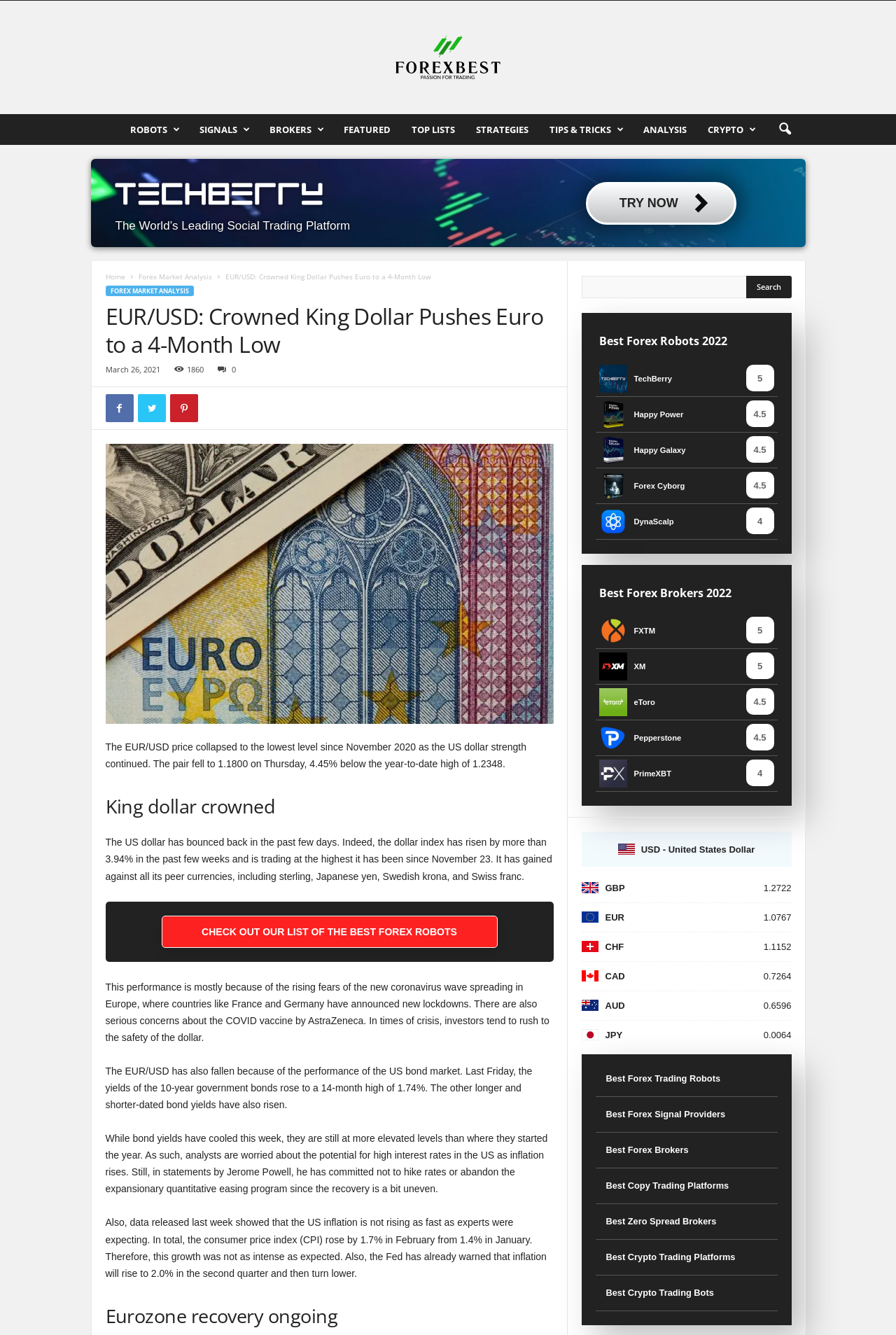Determine the bounding box coordinates for the area you should click to complete the following instruction: "Click on the 'Forex Best' link".

[0.0, 0.001, 1.0, 0.086]